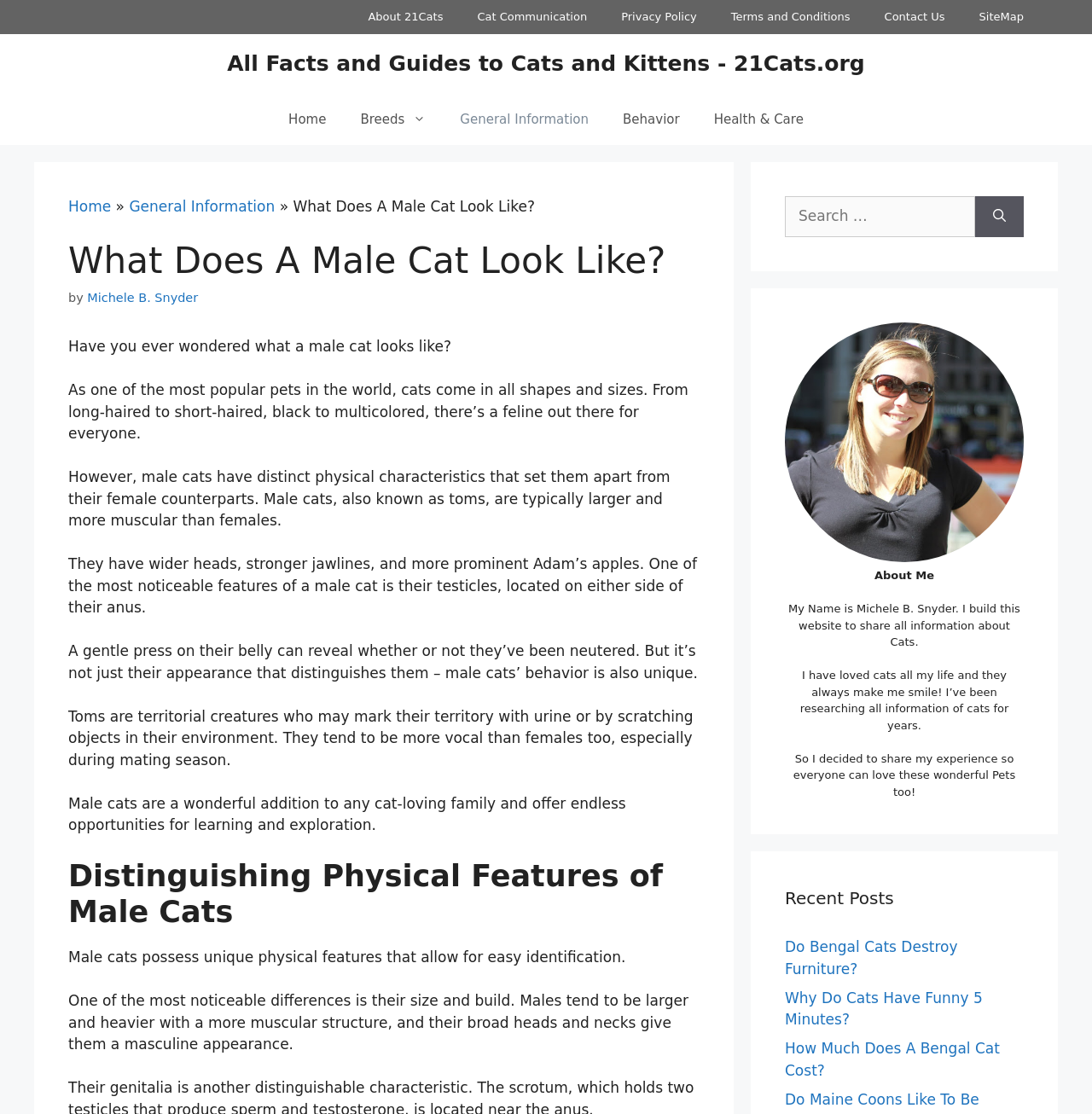Can you identify the bounding box coordinates of the clickable region needed to carry out this instruction: 'Check the 'Recent Posts' section'? The coordinates should be four float numbers within the range of 0 to 1, stated as [left, top, right, bottom].

[0.719, 0.795, 0.938, 0.818]